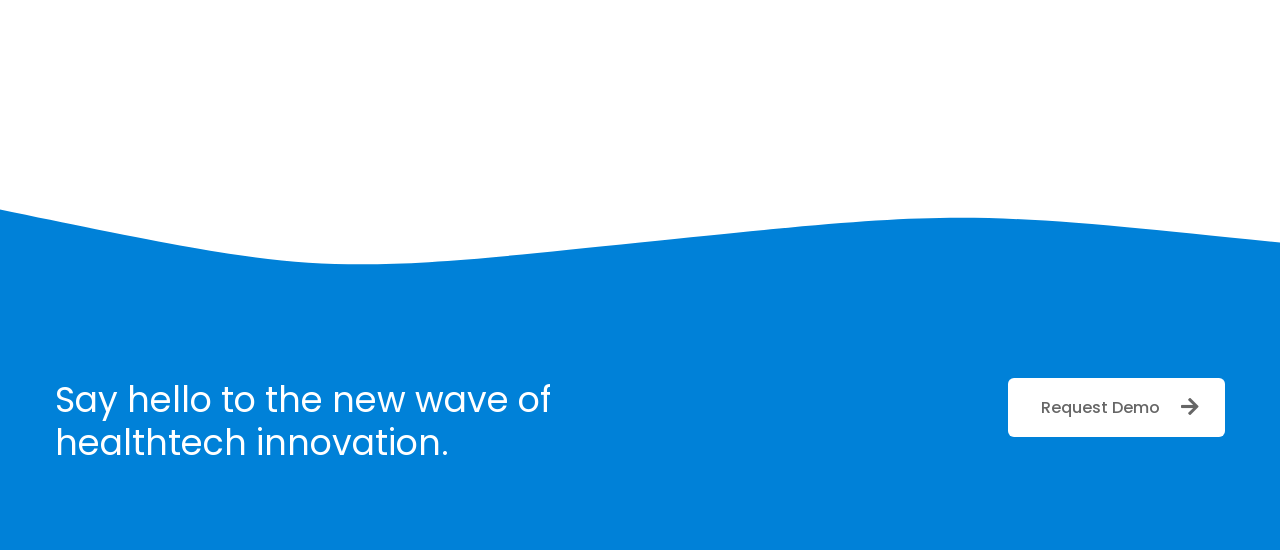What is the tone of the message conveyed by the image?
Give a one-word or short phrase answer based on the image.

Forward-thinking